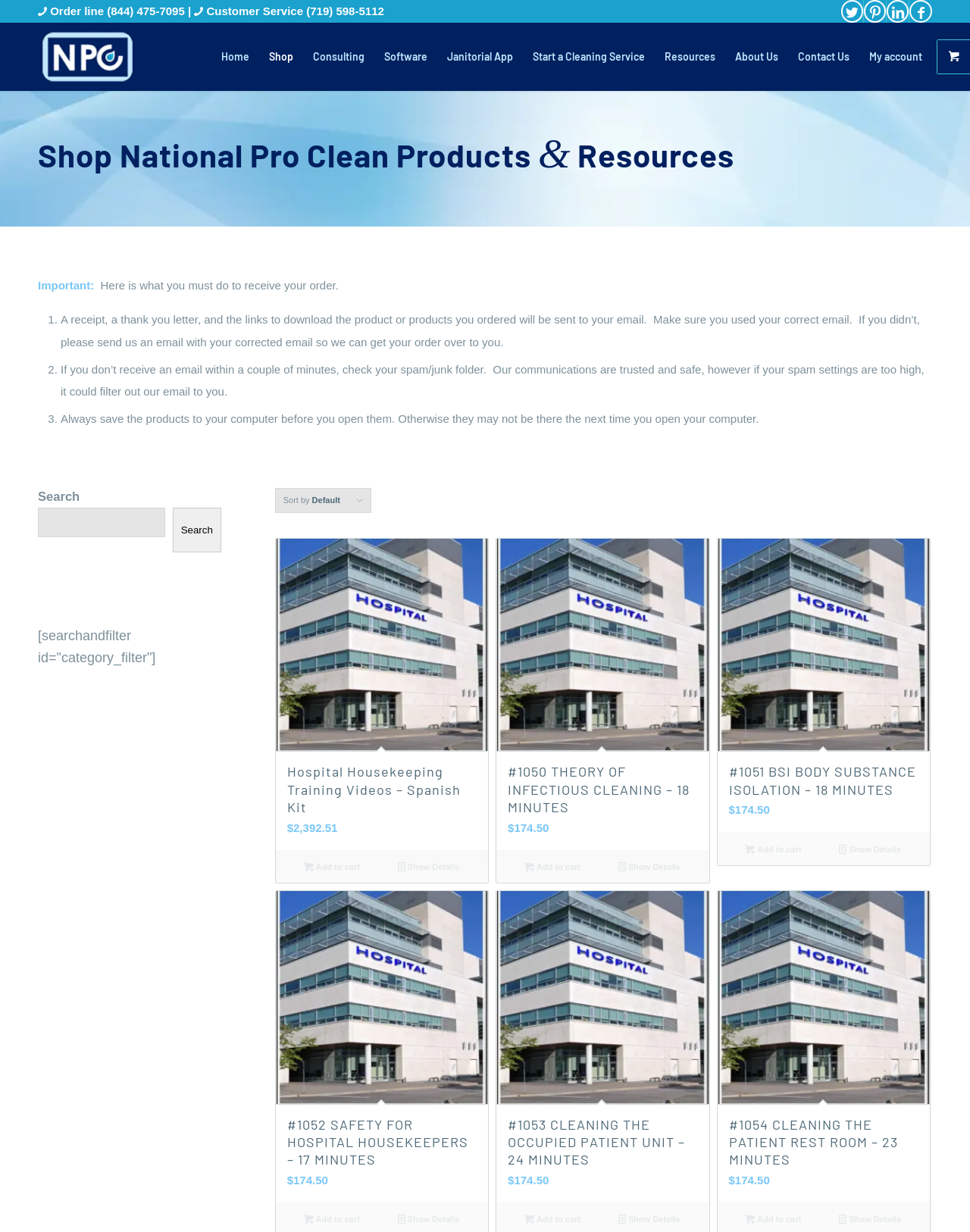Summarize the contents and layout of the webpage in detail.

This webpage is about National Pro Clean, a company that provides products and resources for starting a cleaning business. At the top of the page, there are links to the company's social media profiles, including Twitter, Pinterest, LinkedIn, and Facebook. Below these links, there is a section with contact information, including a phone number and an email address.

The main content of the page is divided into two sections. The first section has a heading that reads "Shop National Pro Clean Products & Resources." Below this heading, there is an important notice with instructions on how to receive an order, including checking email spam folders and saving products to a computer.

The second section is a product catalog with a search bar at the top. The catalog displays a list of products, each with a title, price, and links to add to cart or show details. The products are training videos and resources for hospital housekeeping and cleaning, with titles such as "Hospital Housekeeping Training Videos - Spanish Kit" and "#1050 THEORY OF INFECTIOUS CLEANING - 18 MINUTES." Each product has a brief description and a price, ranging from $174.50 to $2,392.51.

At the bottom of the page, there is a navigation menu with links to other sections of the website, including Home, Shop, Consulting, Software, Janitorial App, Start a Cleaning Service, Resources, About Us, Contact Us, and My Account.